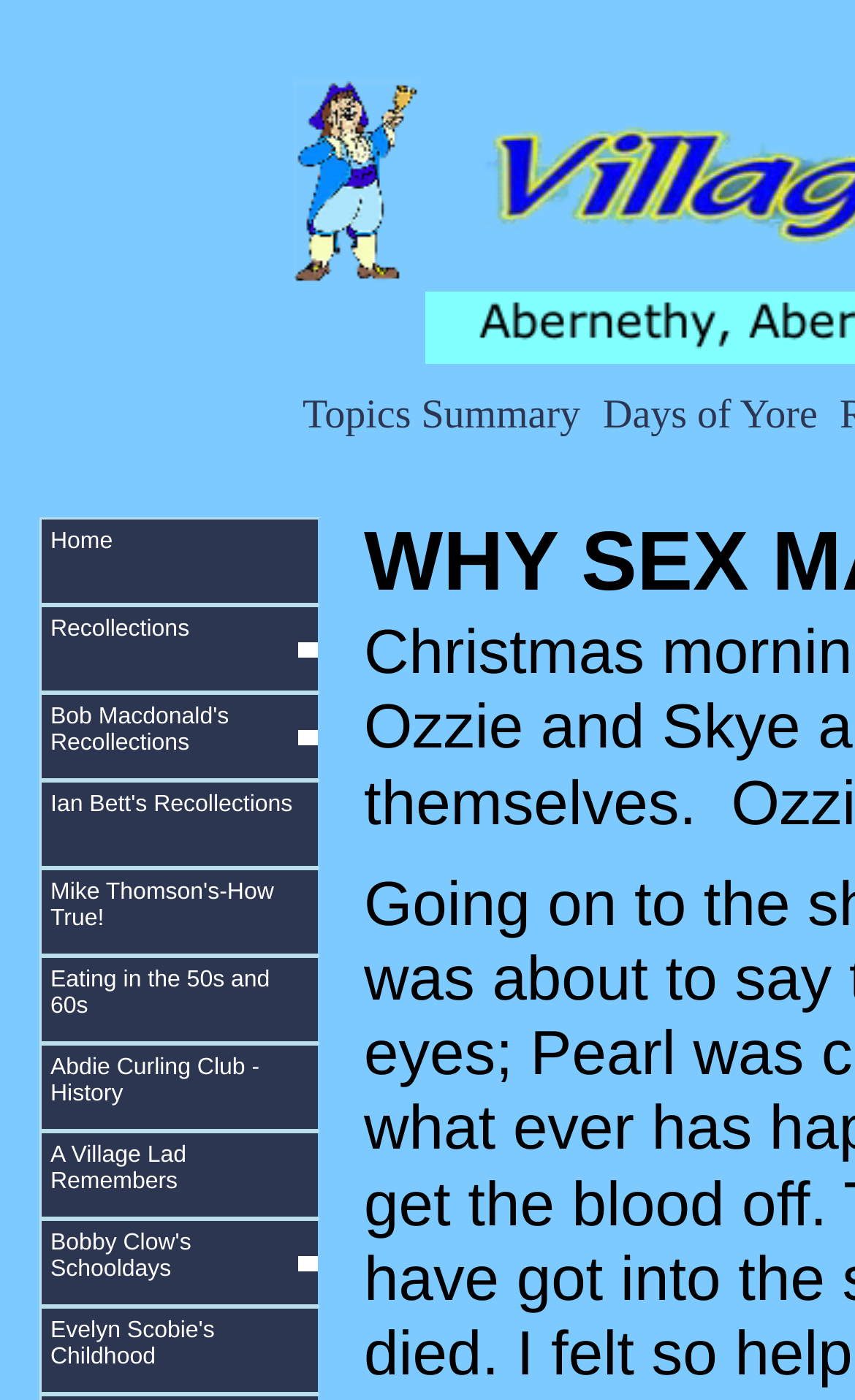Determine the bounding box for the HTML element described here: "Recollections". The coordinates should be given as [left, top, right, bottom] with each number being a float between 0 and 1.

[0.046, 0.432, 0.374, 0.495]